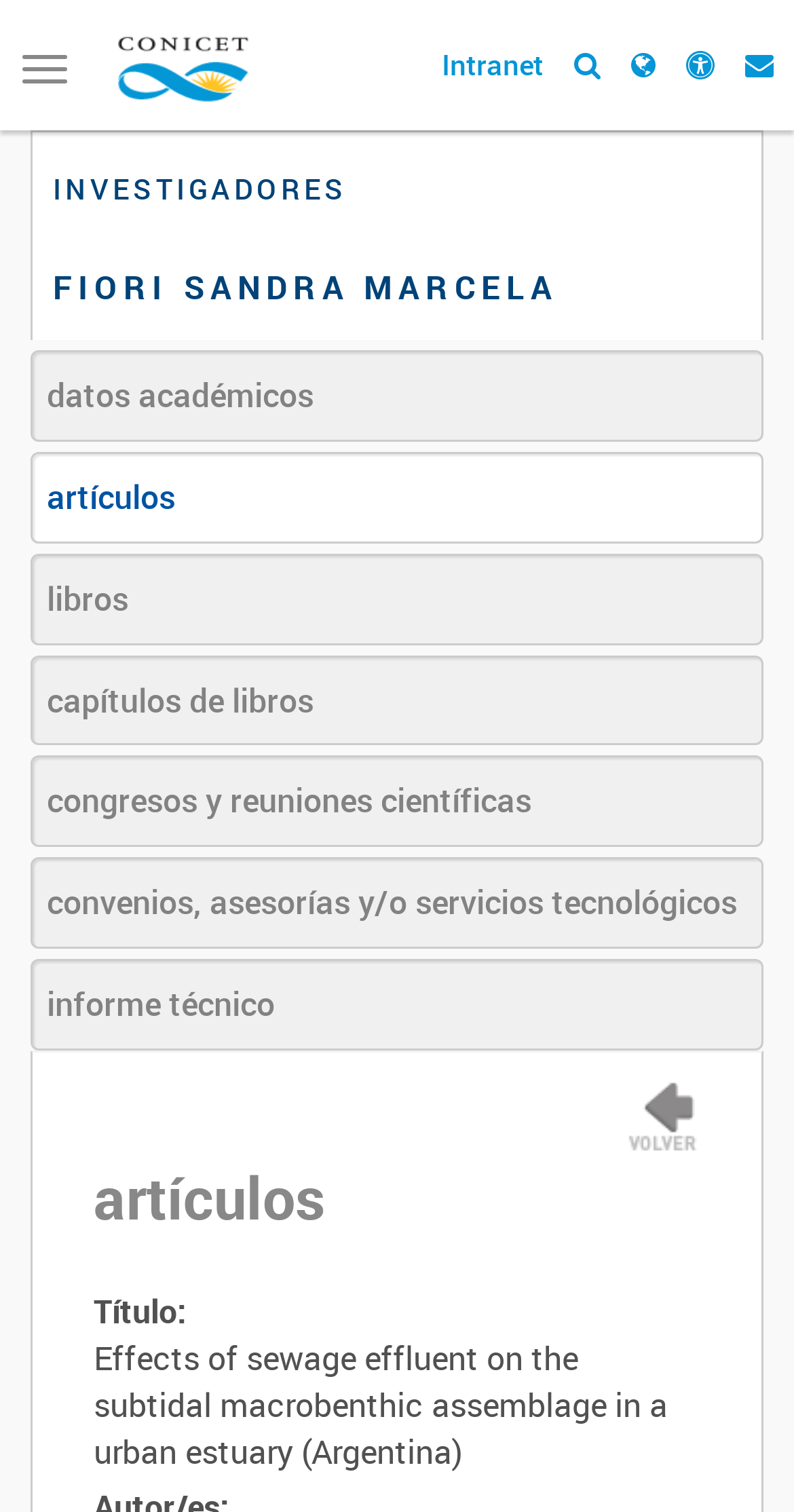How many social media links are there?
Kindly offer a comprehensive and detailed response to the question.

I found the number of social media links by looking at the link elements with IDs 185-189, which contain icons such as '', '', etc. These links are likely to be social media links because they are grouped together and have a similar formatting to other social media links.